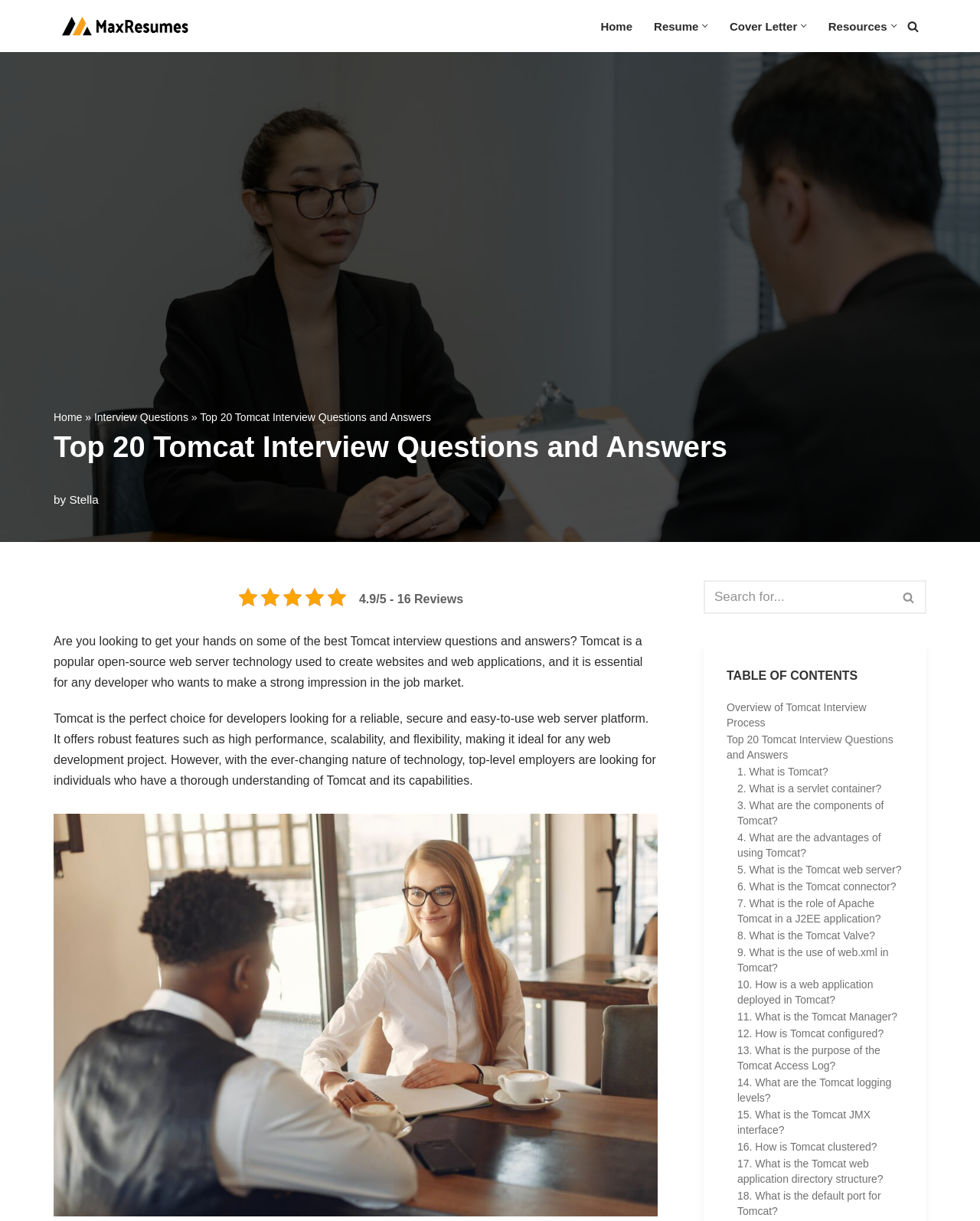Determine the coordinates of the bounding box for the clickable area needed to execute this instruction: "Read the 'Top 20 Tomcat Interview Questions and Answers' article".

[0.055, 0.337, 0.44, 0.347]